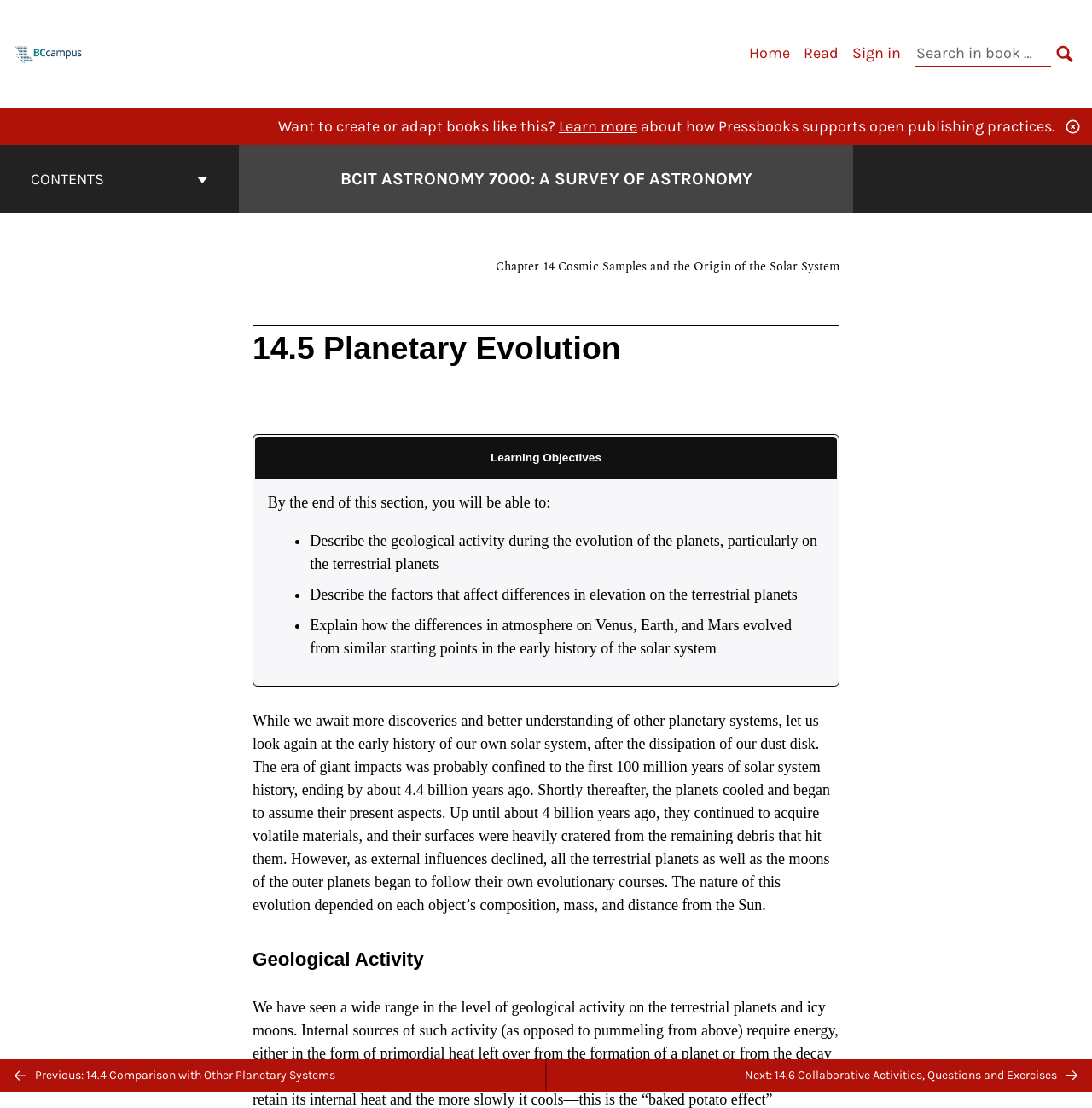What is the purpose of the 'Search in book:' feature?
Refer to the image and respond with a one-word or short-phrase answer.

To search within the book